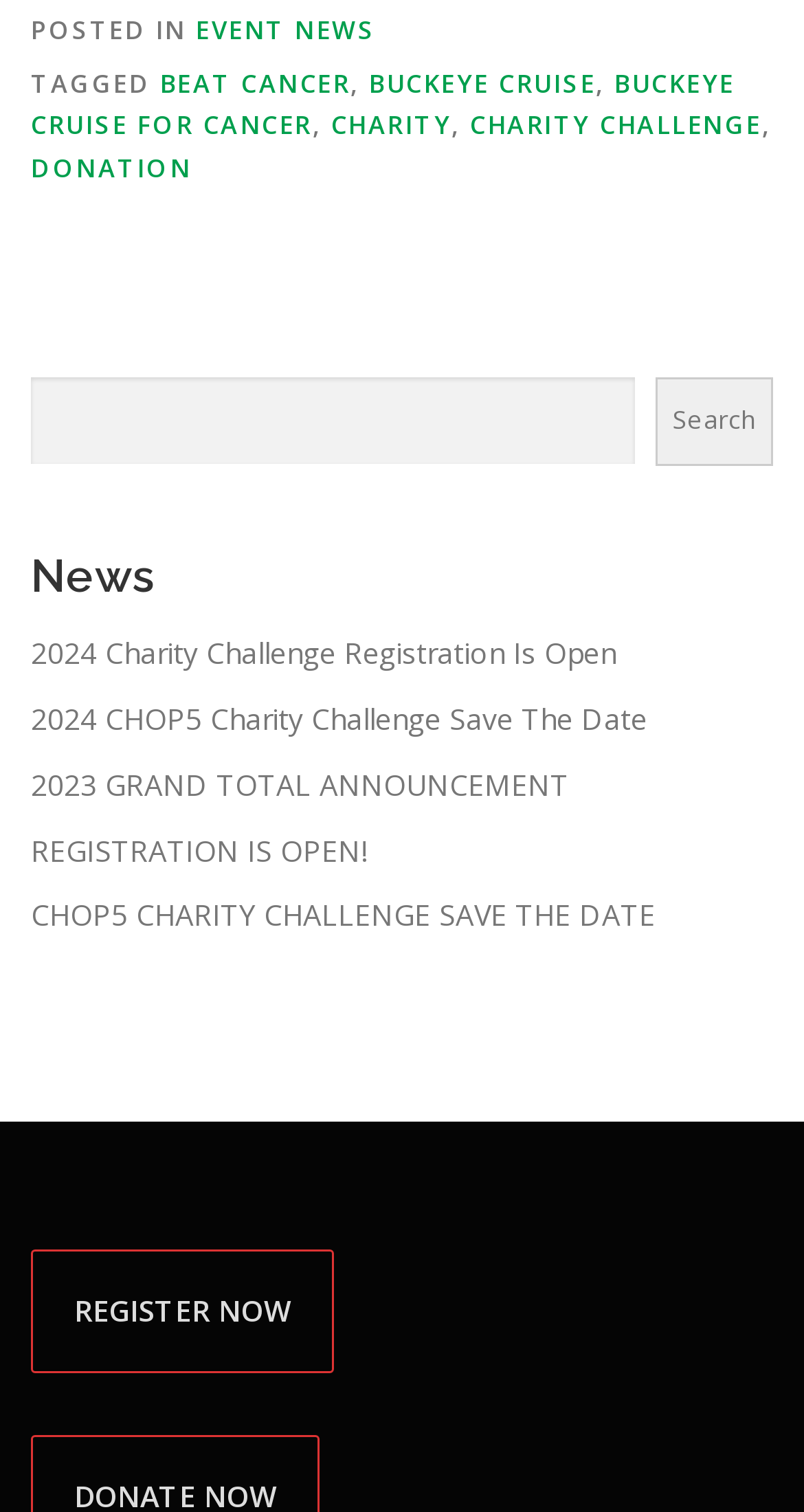Determine the bounding box for the HTML element described here: "Charity". The coordinates should be given as [left, top, right, bottom] with each number being a float between 0 and 1.

[0.412, 0.071, 0.562, 0.094]